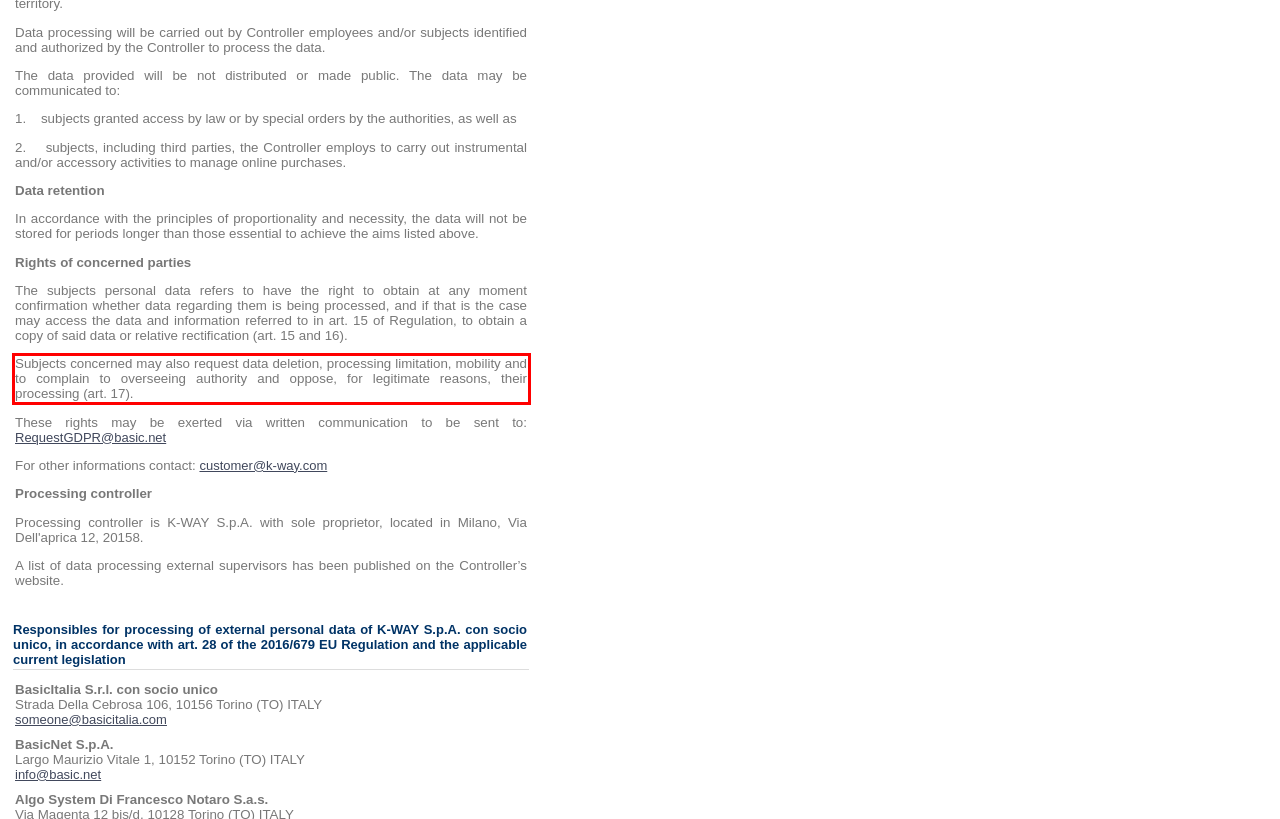Extract and provide the text found inside the red rectangle in the screenshot of the webpage.

Subjects concerned may also request data deletion, processing limitation, mobility and to complain to overseeing authority and oppose, for legitimate reasons, their processing (art. 17).